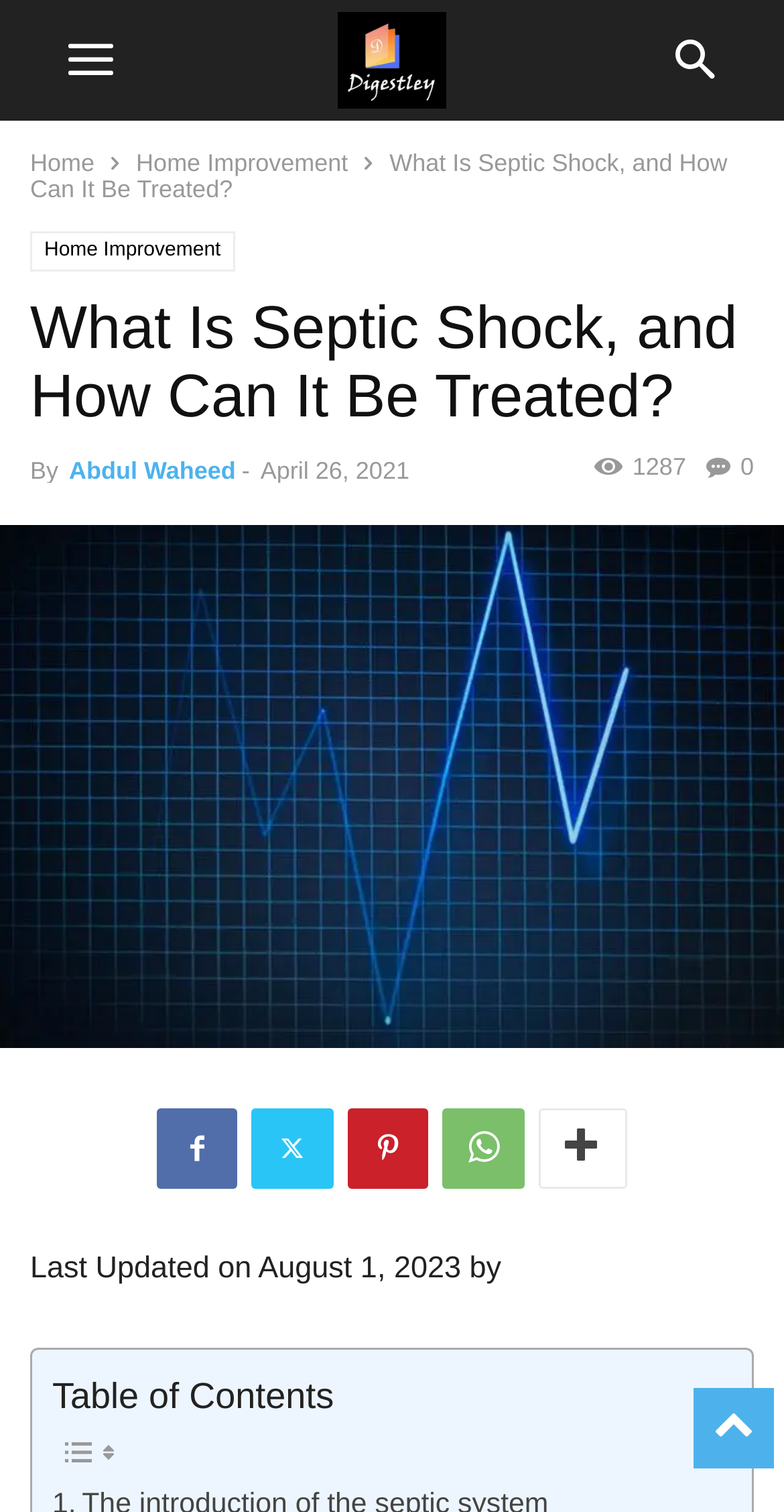Kindly determine the bounding box coordinates for the clickable area to achieve the given instruction: "read the article by Abdul Waheed".

[0.088, 0.302, 0.301, 0.321]